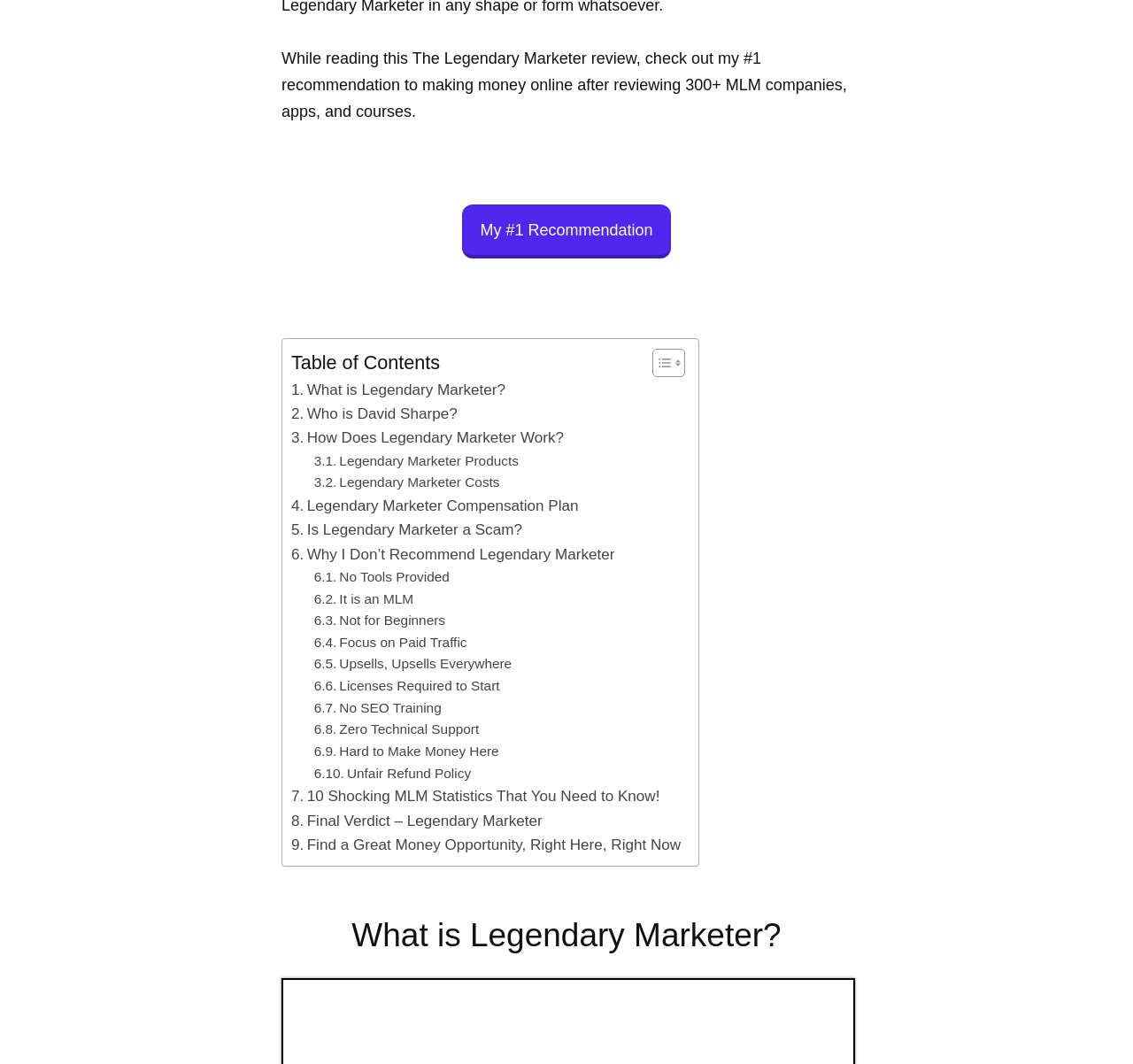Show the bounding box coordinates for the HTML element as described: "What is Legendary Marketer?".

[0.257, 0.355, 0.446, 0.378]